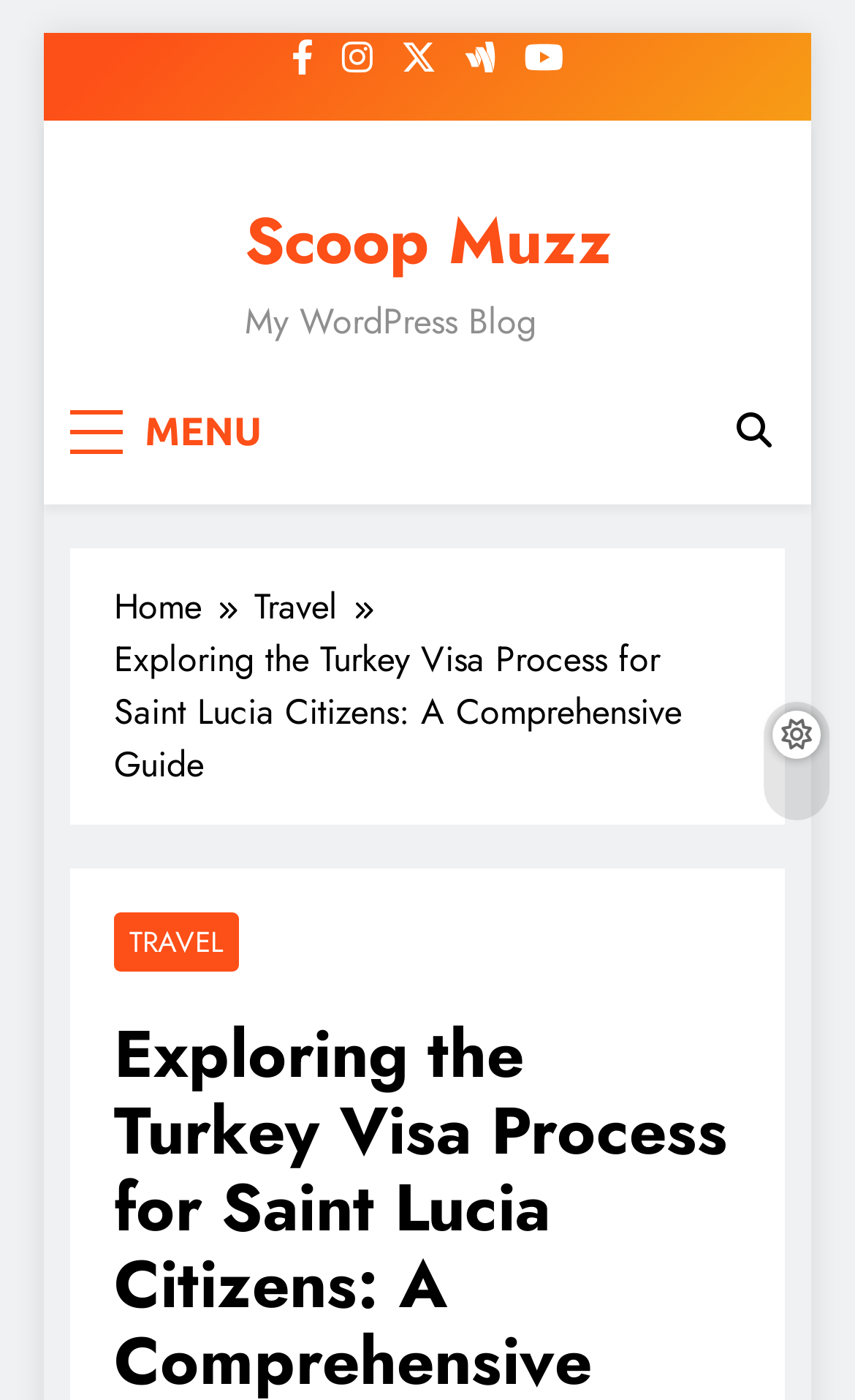Is the menu button expanded?
Based on the screenshot, provide a one-word or short-phrase response.

No